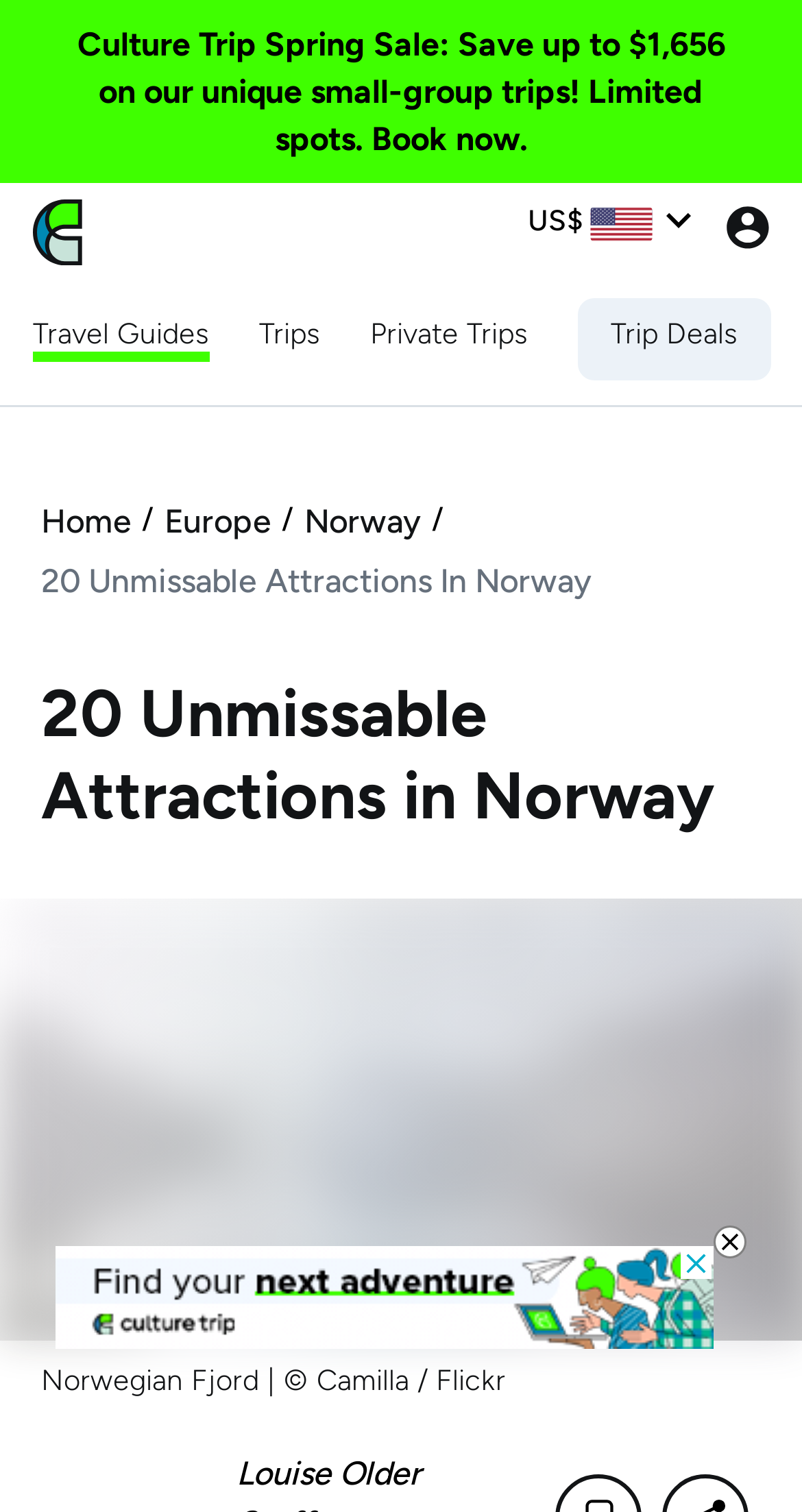Identify the bounding box coordinates of the part that should be clicked to carry out this instruction: "Browse Travel Guides".

[0.041, 0.208, 0.262, 0.235]